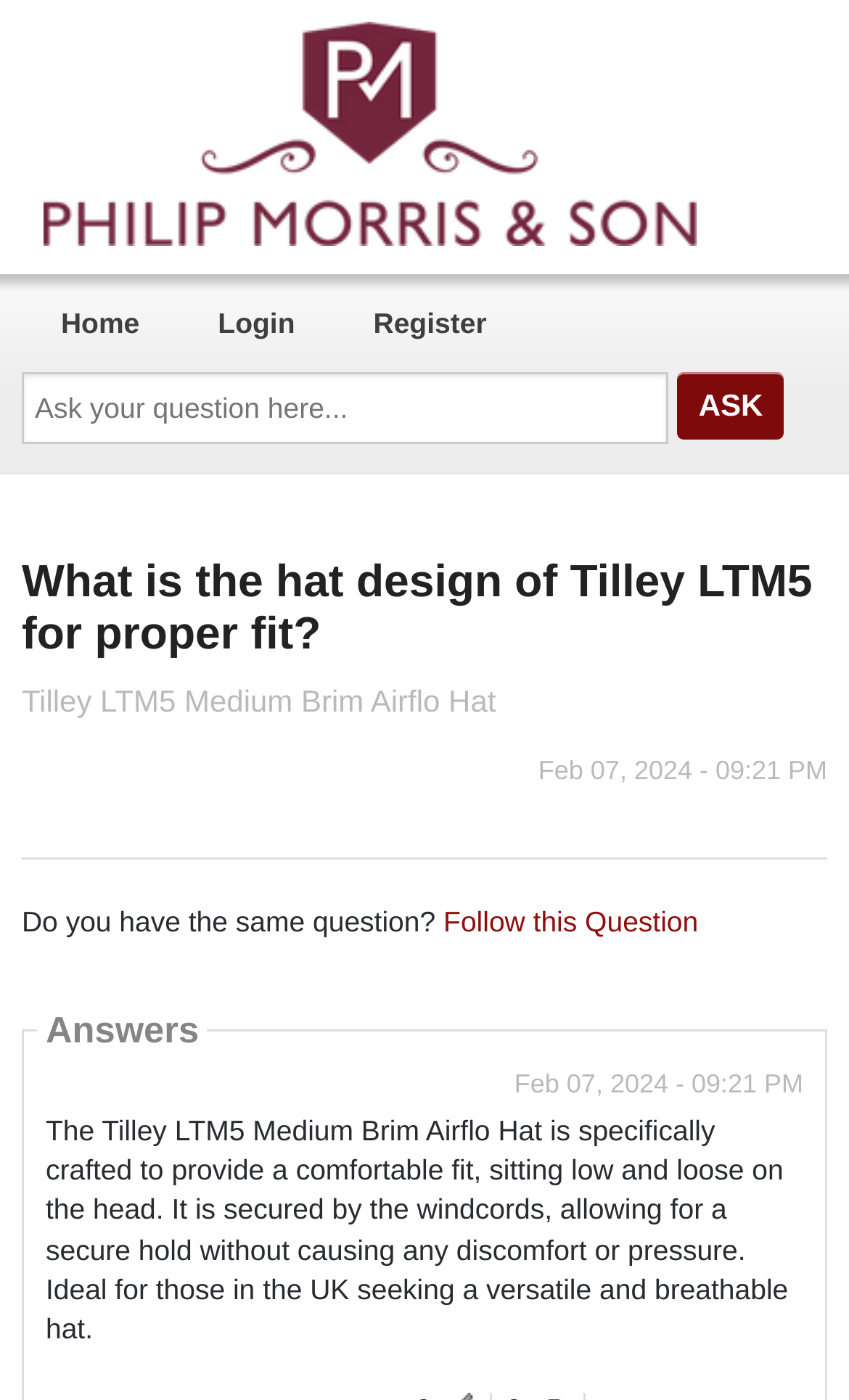Refer to the screenshot and give an in-depth answer to this question: How is the hat secured?

The answer can be found in the text 'The Tilley LTM5 Medium Brim Airflo Hat is specifically crafted to provide a comfortable fit, sitting low and loose on the head. It is secured by the windcords, allowing for a secure hold without causing any discomfort or pressure.' which states that the hat is secured by windcords.